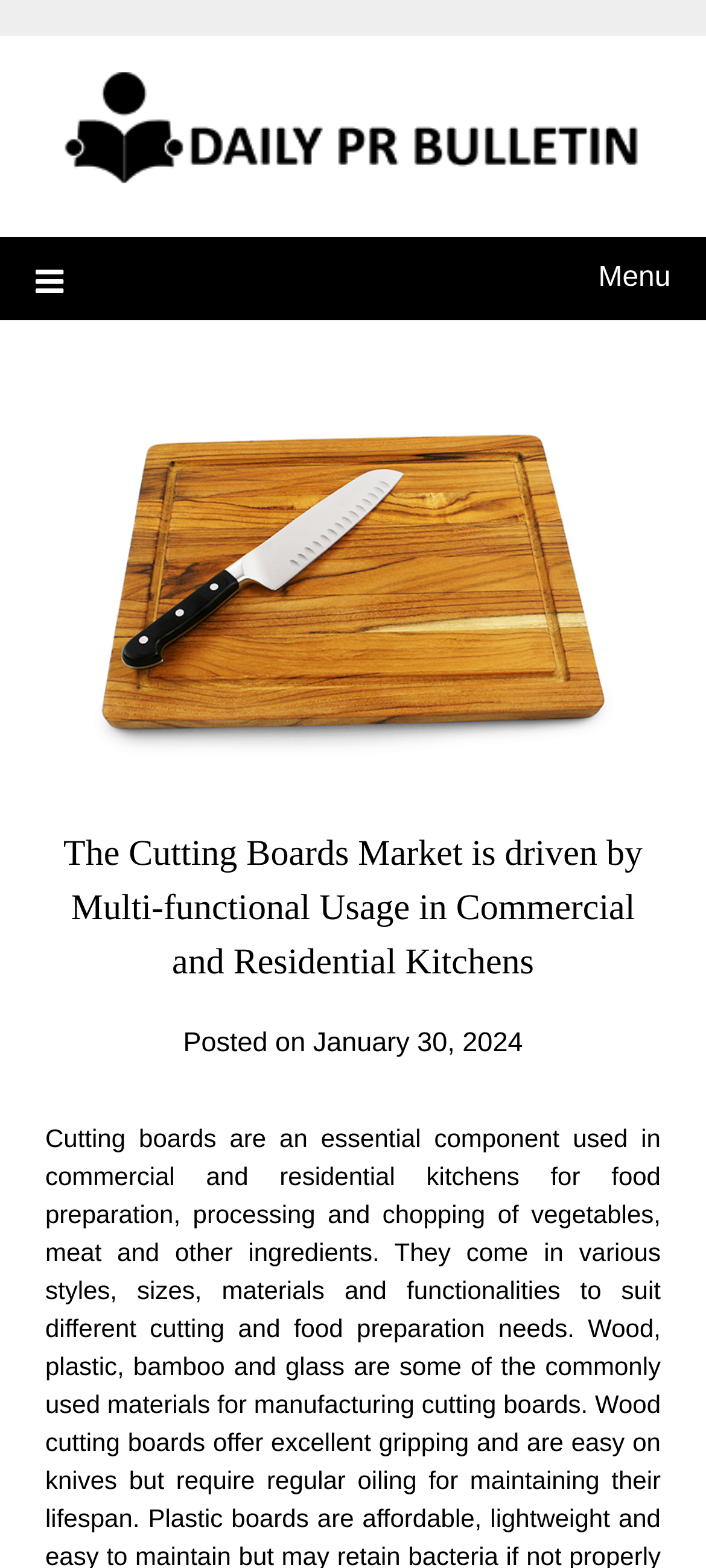Please extract the webpage's main title and generate its text content.

The Cutting Boards Market is driven by Multi-functional Usage in Commercial and Residential Kitchens